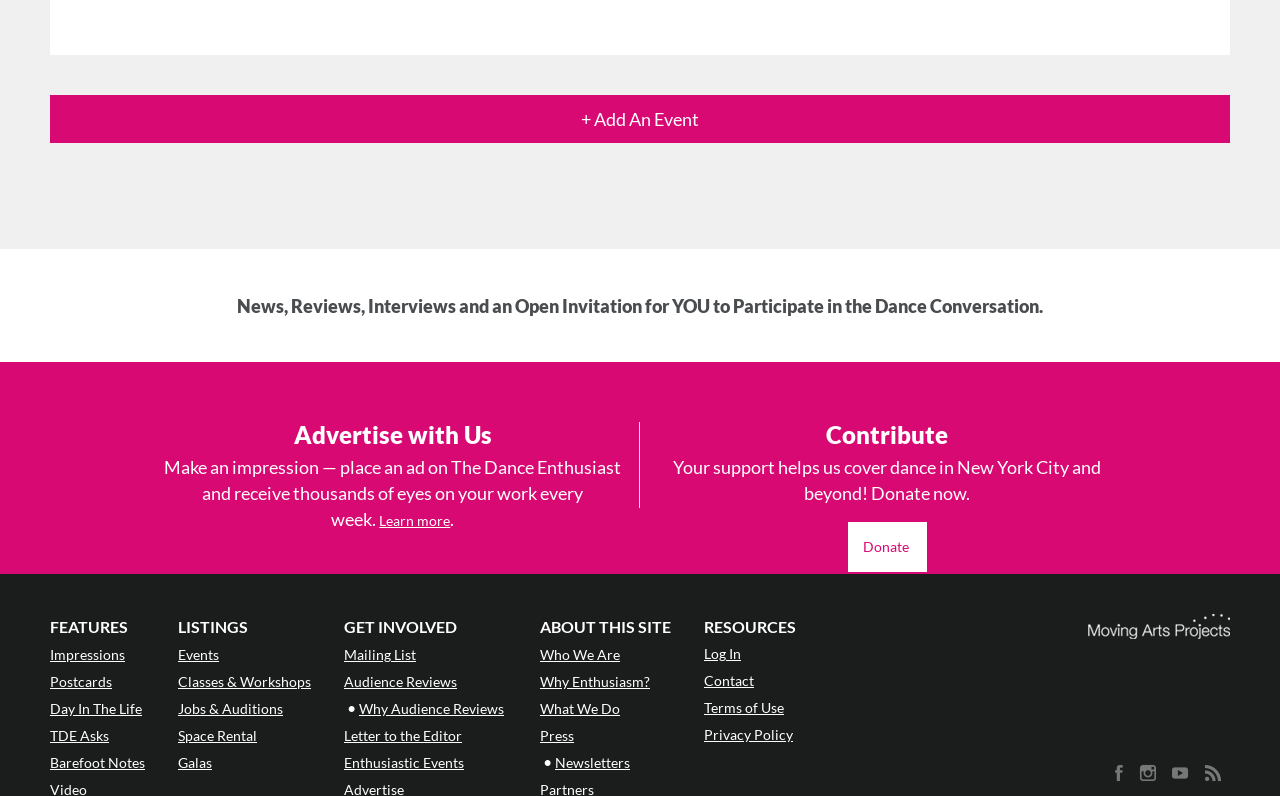Specify the bounding box coordinates of the area to click in order to execute this command: 'Learn more about advertising'. The coordinates should consist of four float numbers ranging from 0 to 1, and should be formatted as [left, top, right, bottom].

[0.296, 0.643, 0.352, 0.665]